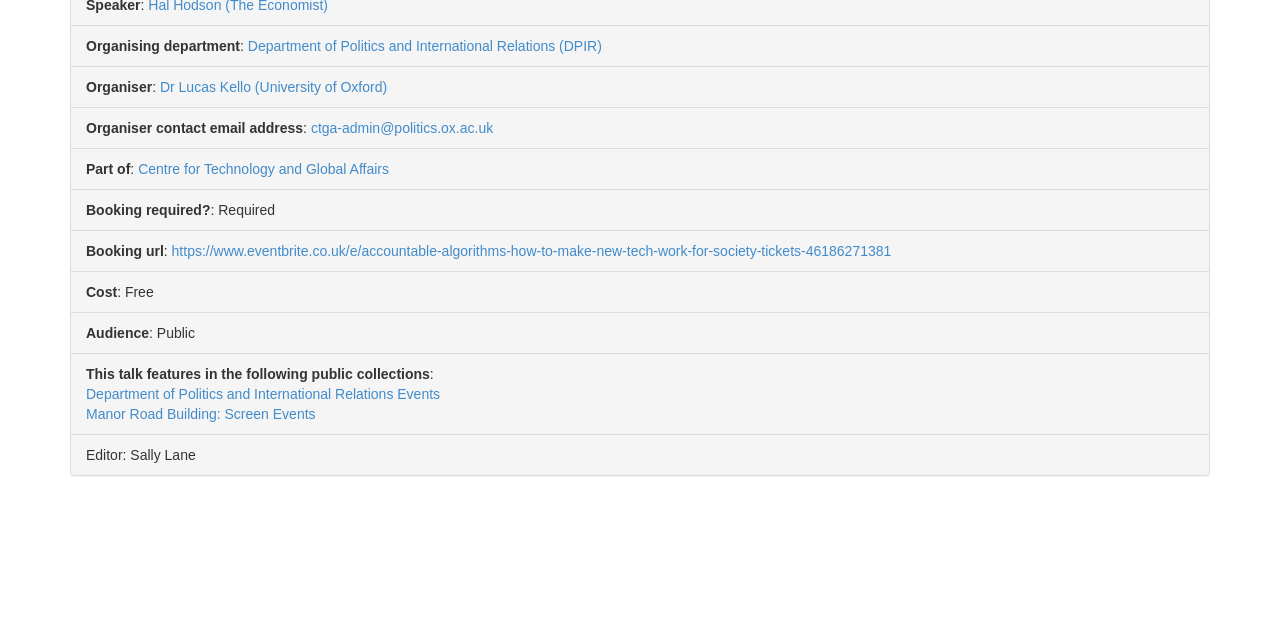From the element description https://www.eventbrite.co.uk/e/accountable-algorithms-how-to-make-new-tech-work-for-society-tickets-46186271381, predict the bounding box coordinates of the UI element. The coordinates must be specified in the format (top-left x, top-left y, bottom-right x, bottom-right y) and should be within the 0 to 1 range.

[0.134, 0.38, 0.696, 0.405]